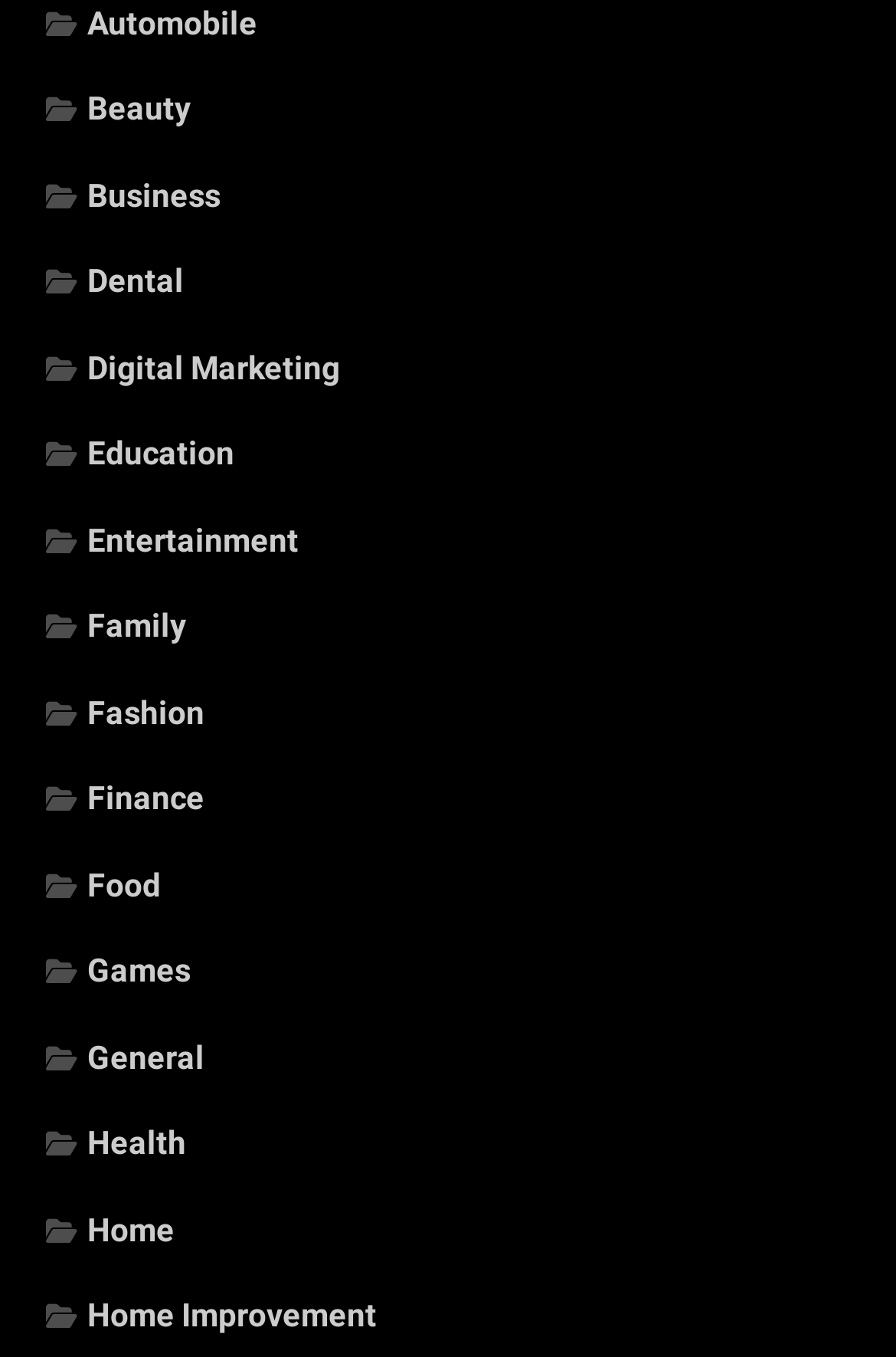Identify the bounding box coordinates for the UI element that matches this description: "Entertainment".

[0.051, 0.384, 0.333, 0.411]